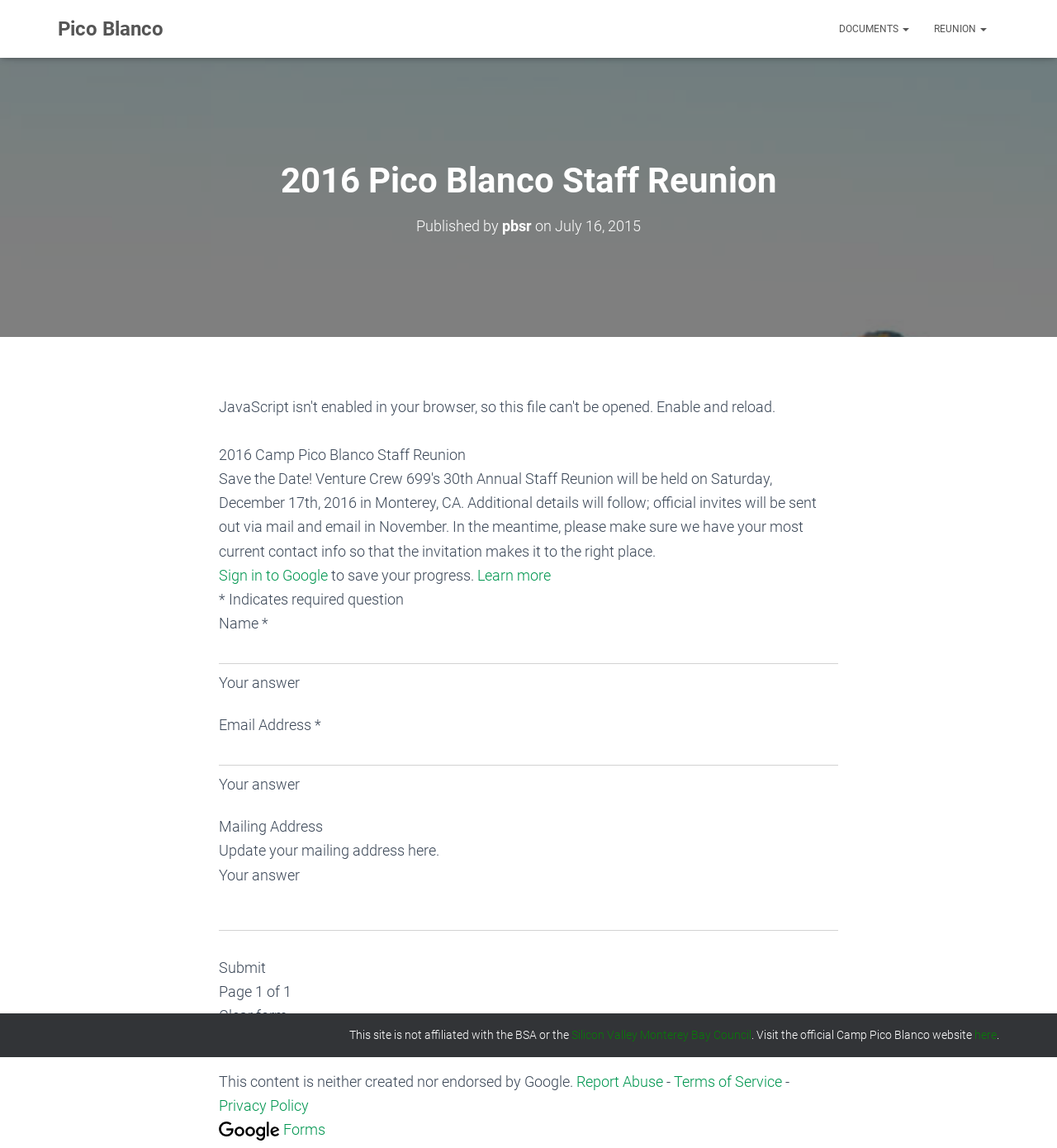Answer the following query concisely with a single word or phrase:
What is the purpose of this webpage?

Staff reunion registration